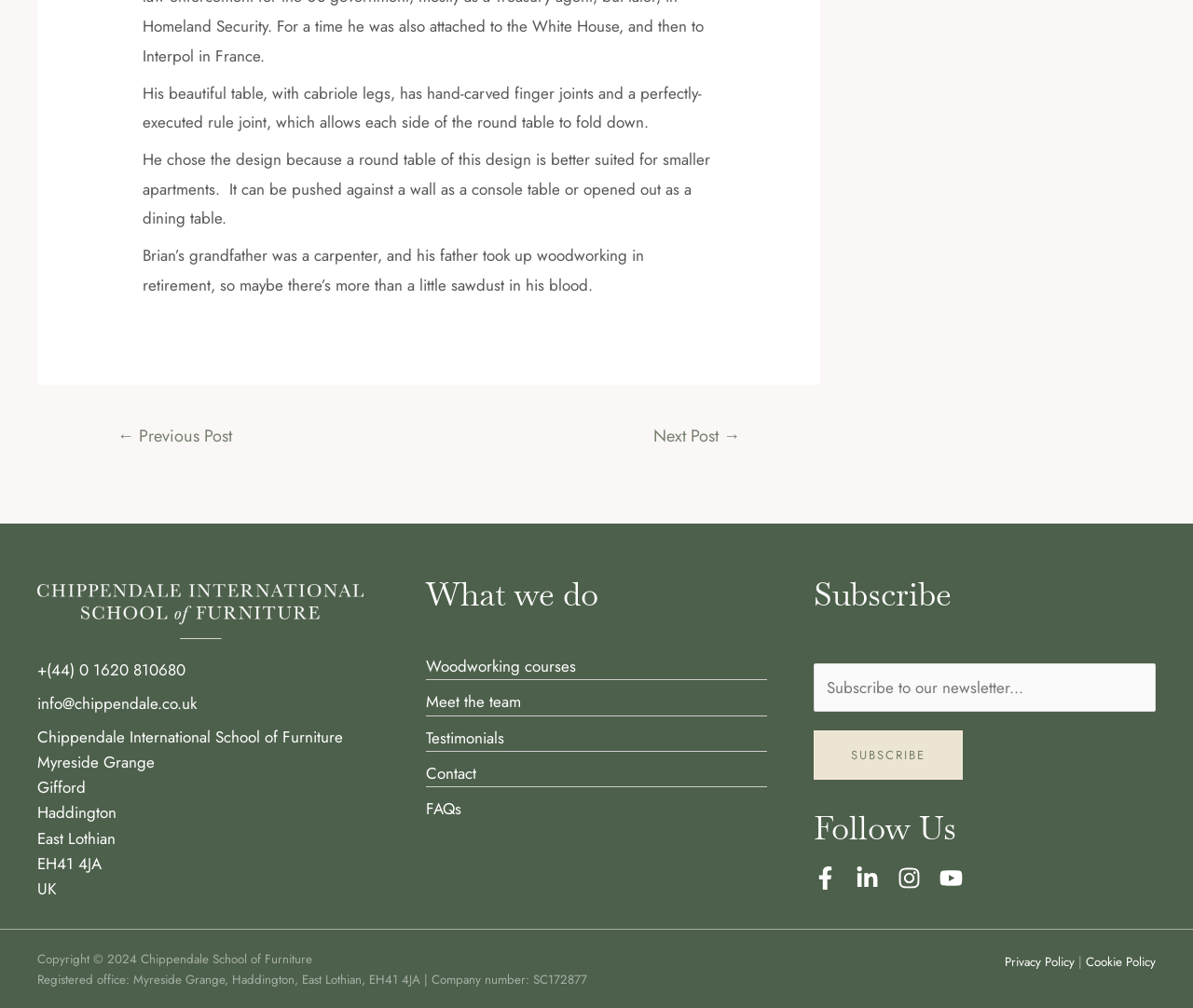Provide the bounding box coordinates of the HTML element this sentence describes: "name="wpforms[fields][1]" placeholder="Subscribe to our newsletter..."". The bounding box coordinates consist of four float numbers between 0 and 1, i.e., [left, top, right, bottom].

[0.682, 0.658, 0.969, 0.706]